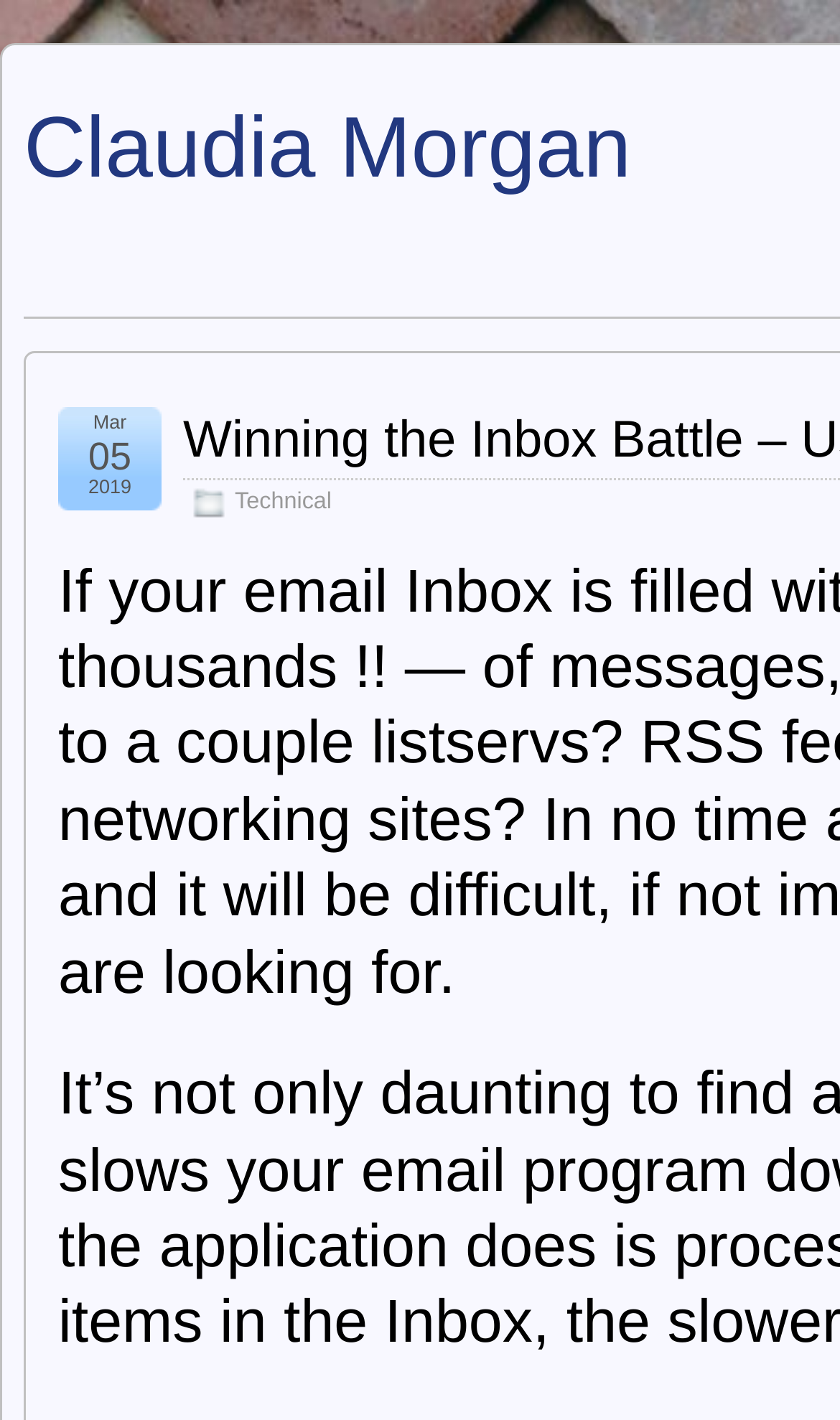What is the author's name?
Respond with a short answer, either a single word or a phrase, based on the image.

Claudia Morgan